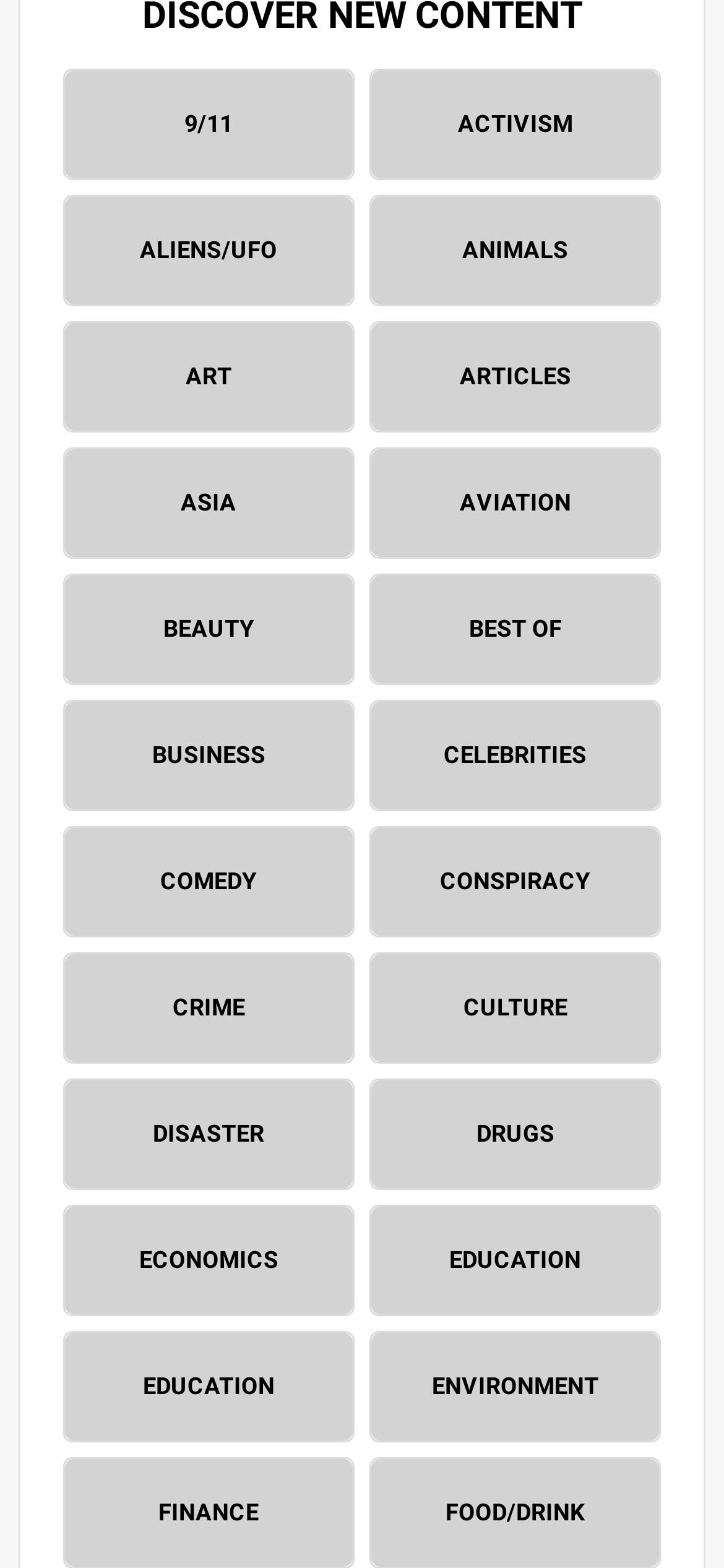What is the category located at the top-left corner of the webpage?
Based on the screenshot, provide your answer in one word or phrase.

9/11